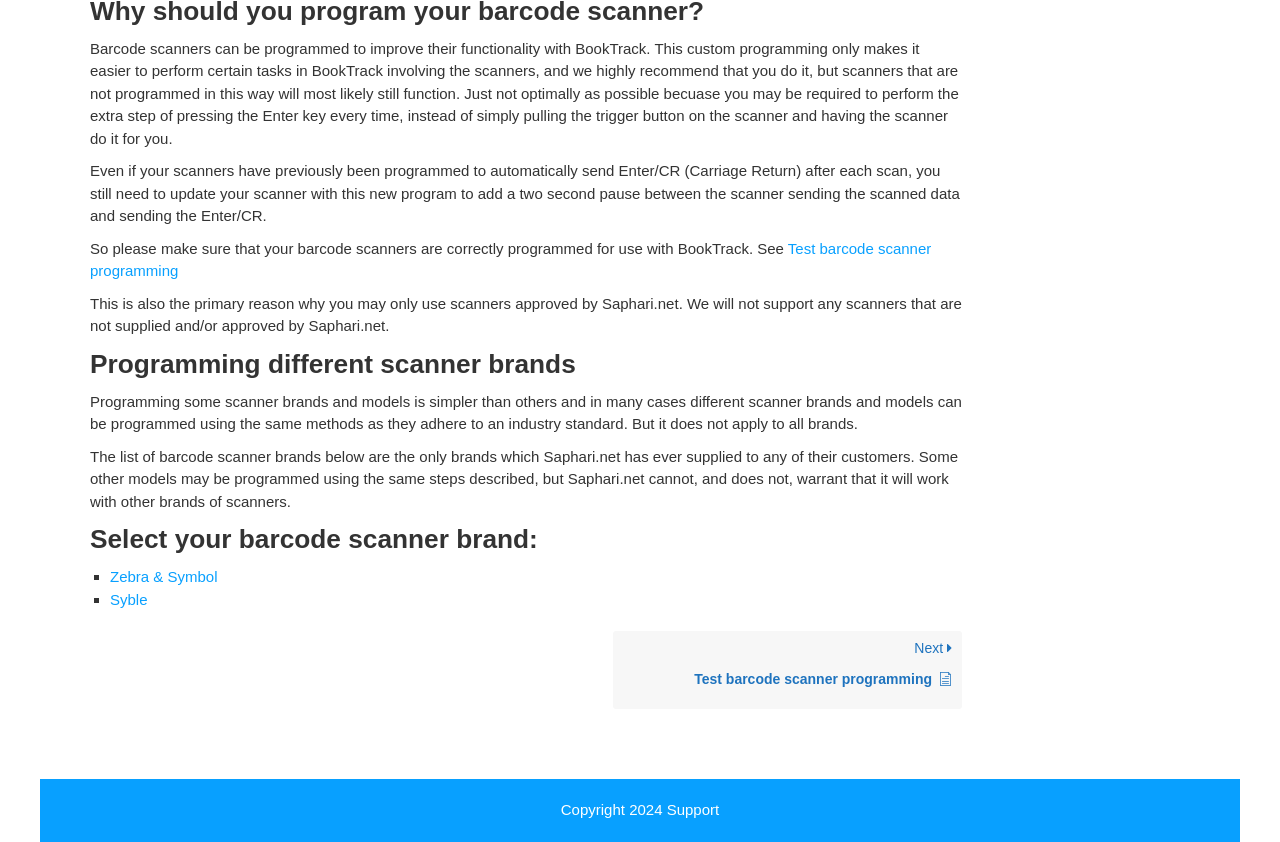Identify the bounding box for the UI element specified in this description: "Zebra & Symbol". The coordinates must be four float numbers between 0 and 1, formatted as [left, top, right, bottom].

[0.086, 0.675, 0.17, 0.695]